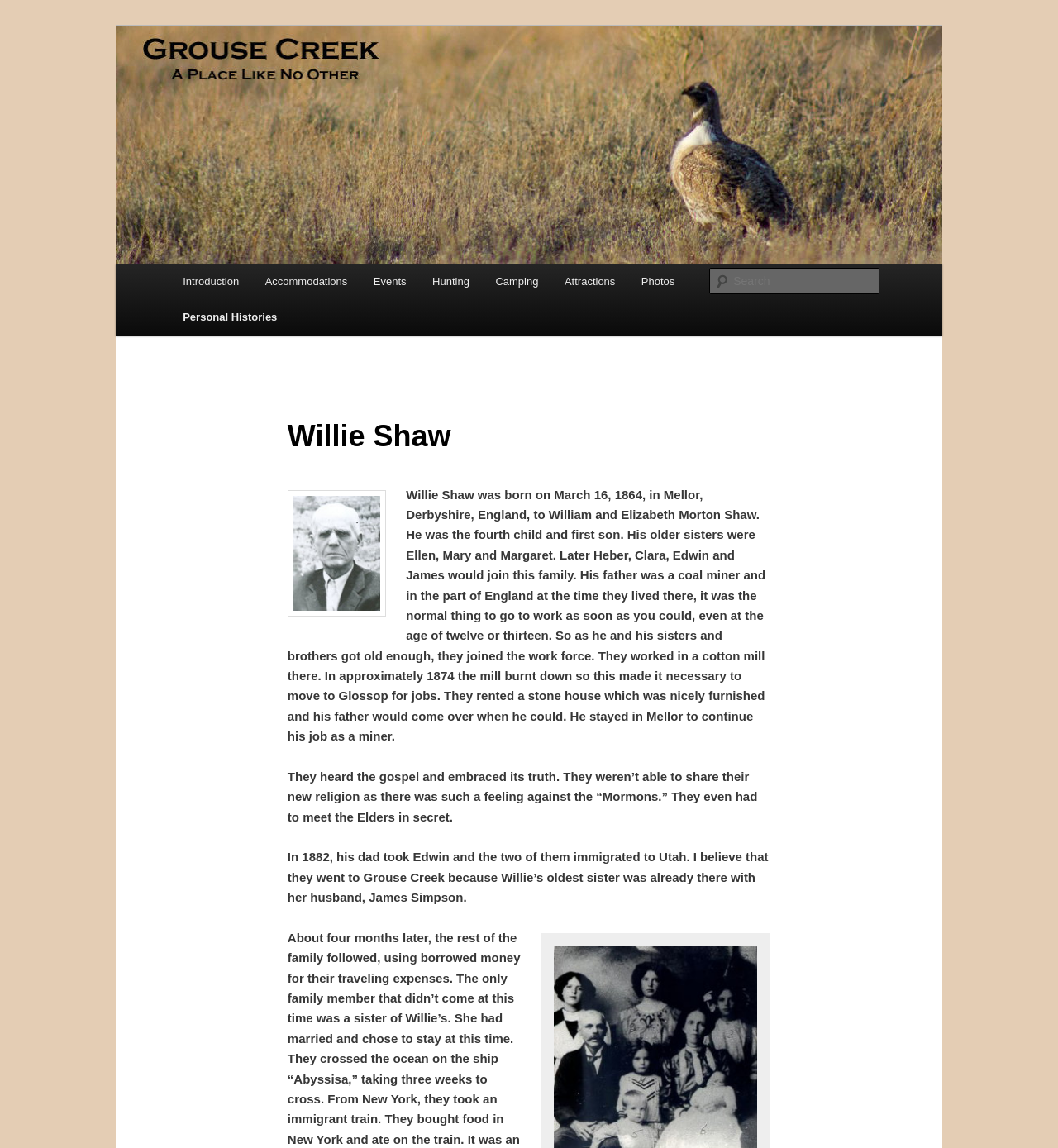Based on the element description Grouse Creek Country Club, identify the bounding box of the UI element in the given webpage screenshot. The coordinates should be in the format (top-left x, top-left y, bottom-right x, bottom-right y) and must be between 0 and 1.

[0.169, 0.063, 0.477, 0.087]